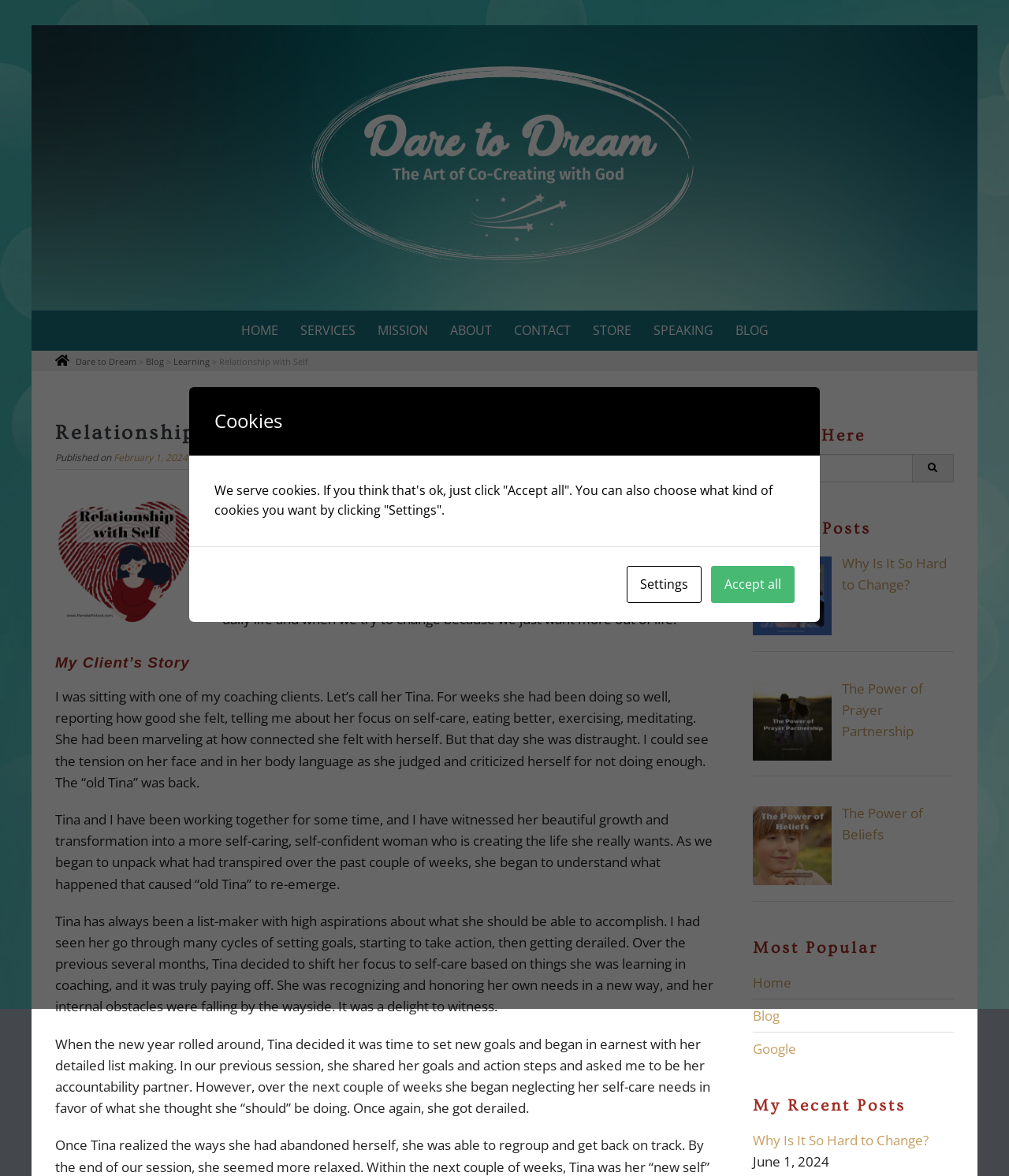Extract the top-level heading from the webpage and provide its text.

Relationship with Self